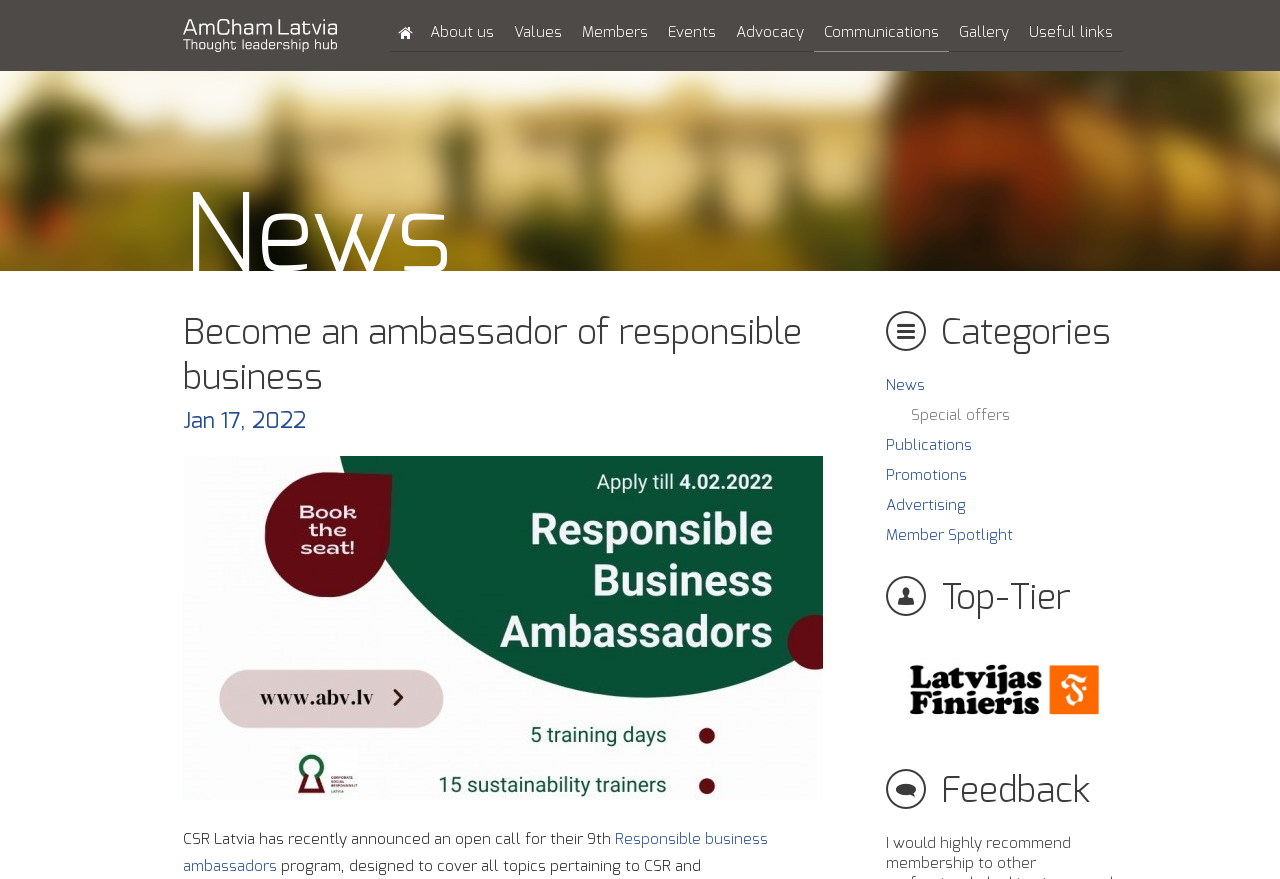What is the category of the 'Responsible business ambassadors' link?
Please use the image to deliver a detailed and complete answer.

The link 'Responsible business ambassadors' is located near a heading element with the text 'News', indicating that it belongs to the 'News' category.